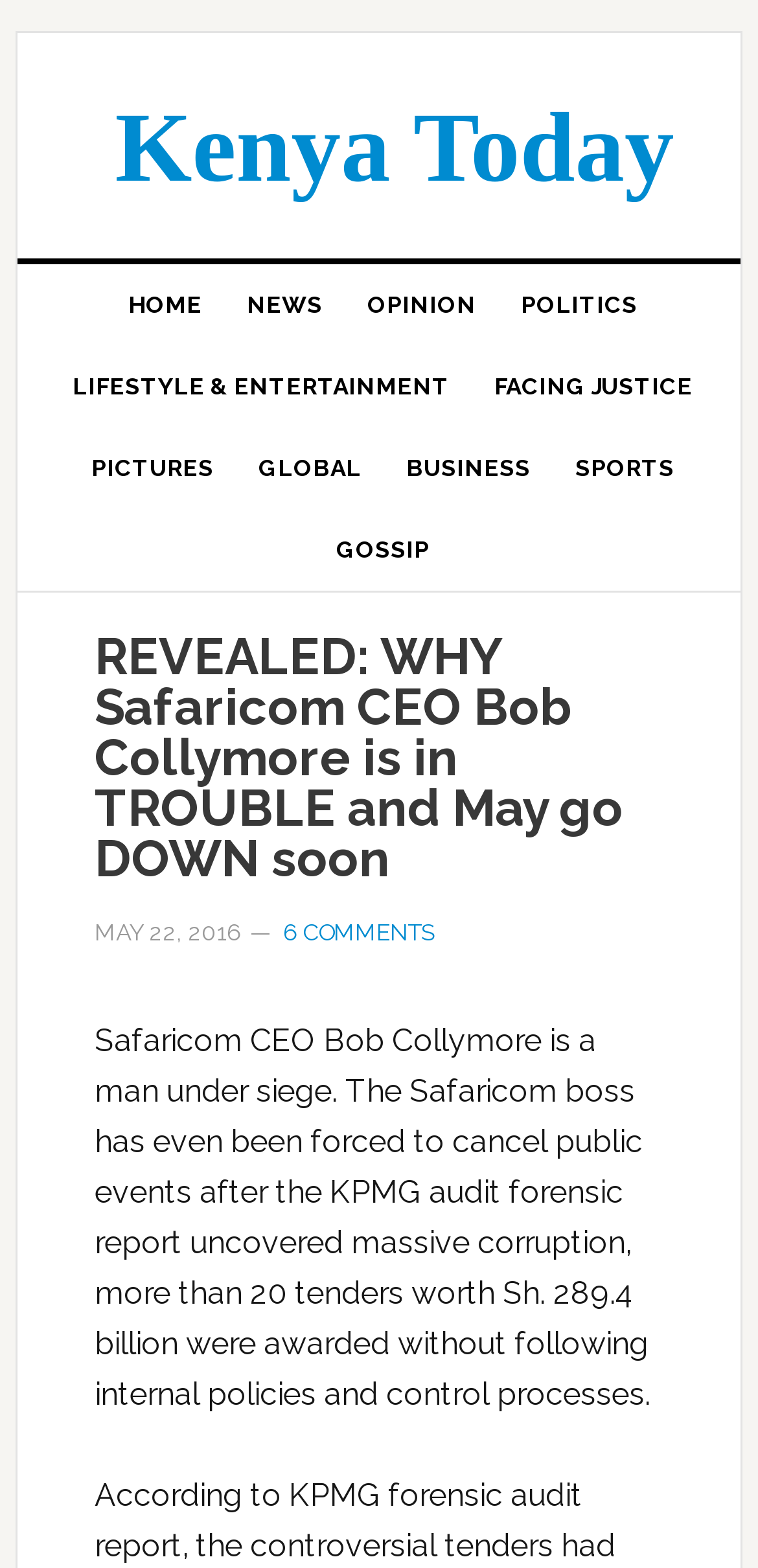Predict the bounding box coordinates of the UI element that matches this description: "IViR Lecture". The coordinates should be in the format [left, top, right, bottom] with each value between 0 and 1.

None